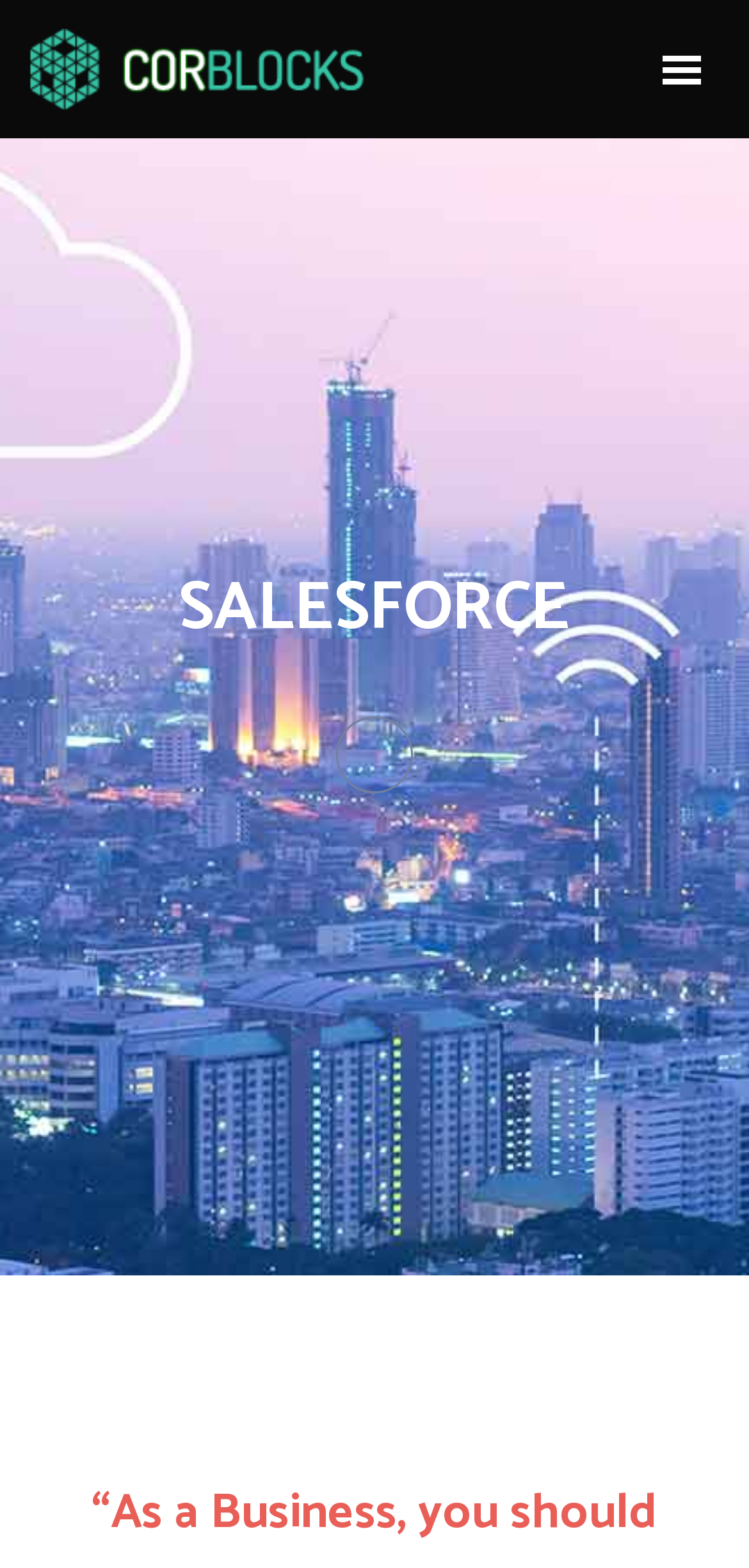Please determine the bounding box coordinates for the UI element described here. Use the format (top-left x, top-left y, bottom-right x, bottom-right y) with values bounded between 0 and 1: Return Home

None